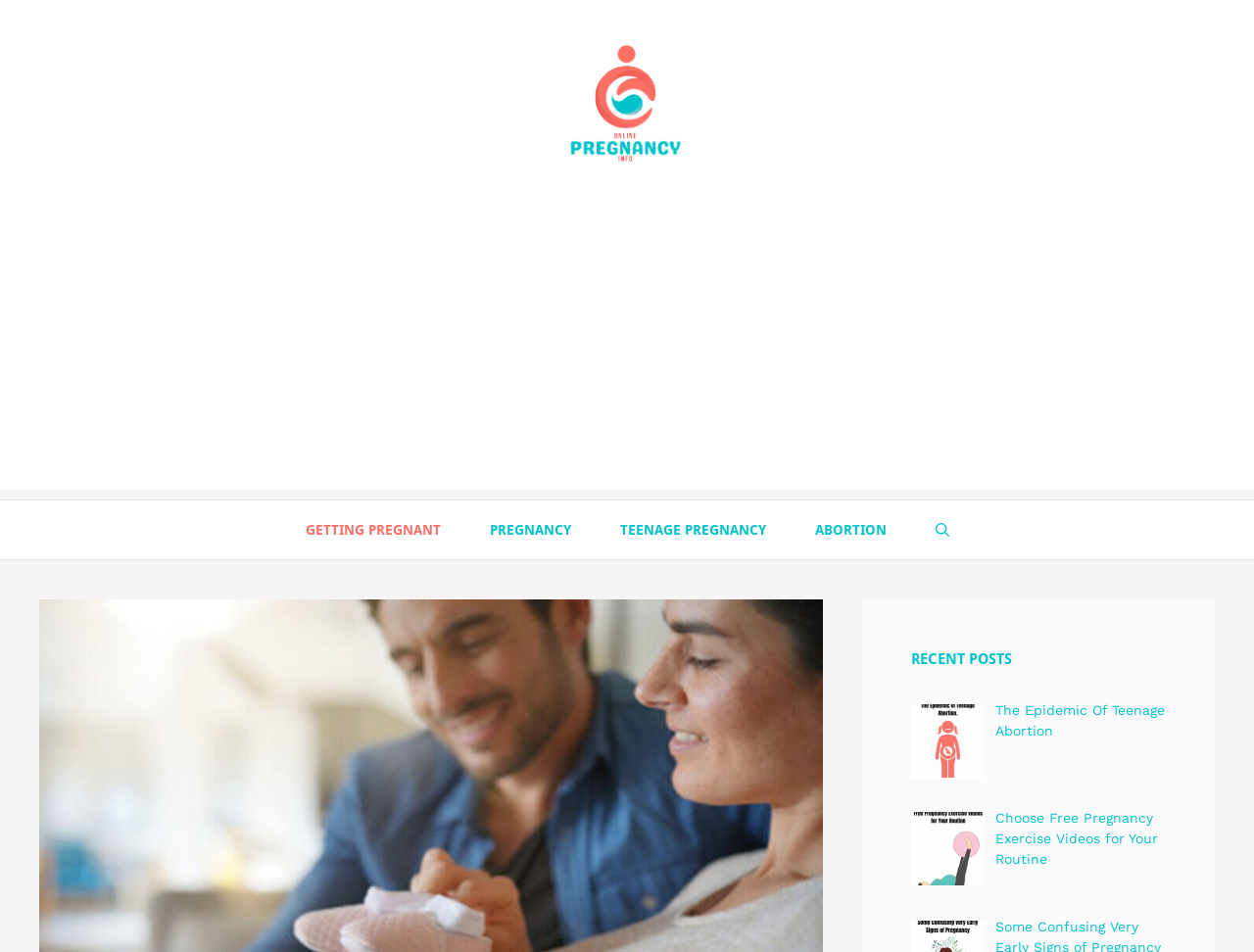Ascertain the bounding box coordinates for the UI element detailed here: "Pregnancy". The coordinates should be provided as [left, top, right, bottom] with each value being a float between 0 and 1.

[0.371, 0.526, 0.475, 0.587]